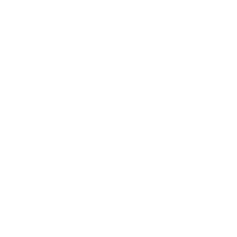Break down the image and describe each part extensively.

The image showcases a captivating representation from a carousel album titled "carousel album shared on Mon May 06 2024." This album features a remarkable kitchen remodel by @crtstudio, highlighting the elegance of warm veining that enhances the overall aesthetic of the space. The design emphasizes a harmonious blend of functionality and beauty, making it an excellent example of modern interior design. Below the image, users can find related links that elaborate on various aspects of this kitchen makeover, inviting viewers to explore further into the artistry and craftsmanship involved in the project.